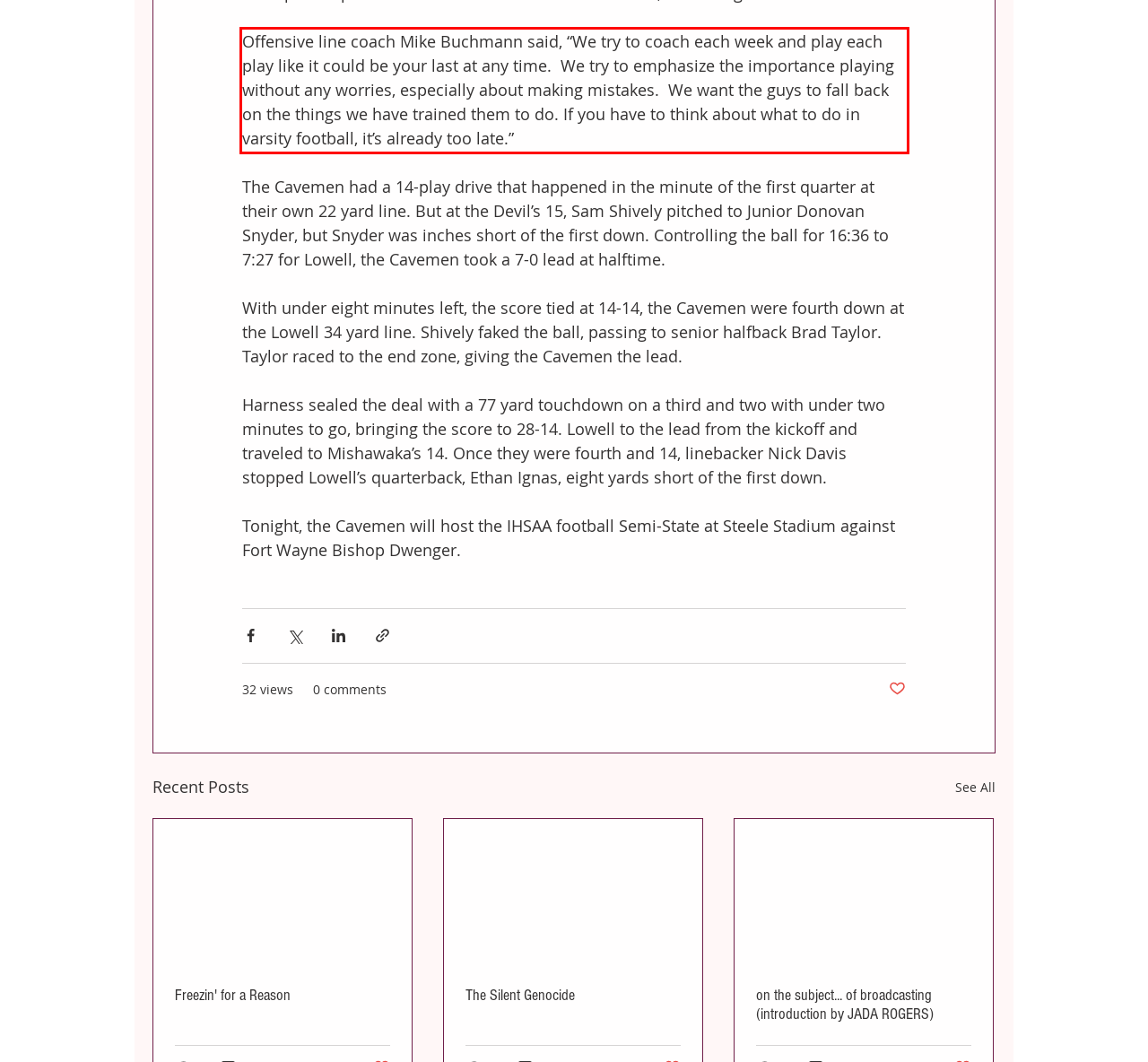You have a screenshot of a webpage where a UI element is enclosed in a red rectangle. Perform OCR to capture the text inside this red rectangle.

Offensive line coach Mike Buchmann said, “We try to coach each week and play each play like it could be your last at any time. We try to emphasize the importance playing without any worries, especially about making mistakes. We want the guys to fall back on the things we have trained them to do. If you have to think about what to do in varsity football, it’s already too late.”